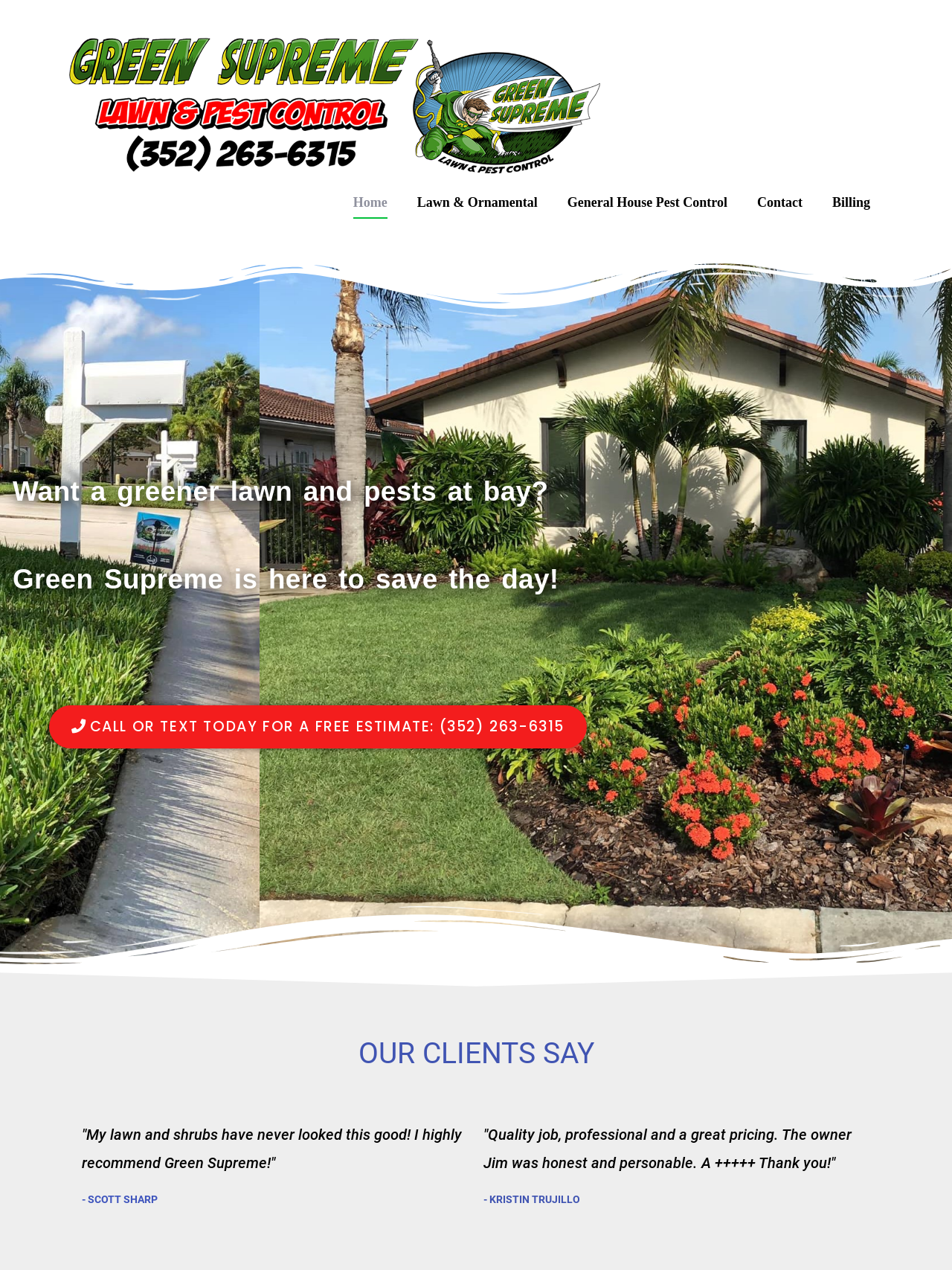Please specify the bounding box coordinates in the format (top-left x, top-left y, bottom-right x, bottom-right y), with values ranging from 0 to 1. Identify the bounding box for the UI component described as follows: Lawn & Ornamental

[0.423, 0.142, 0.58, 0.178]